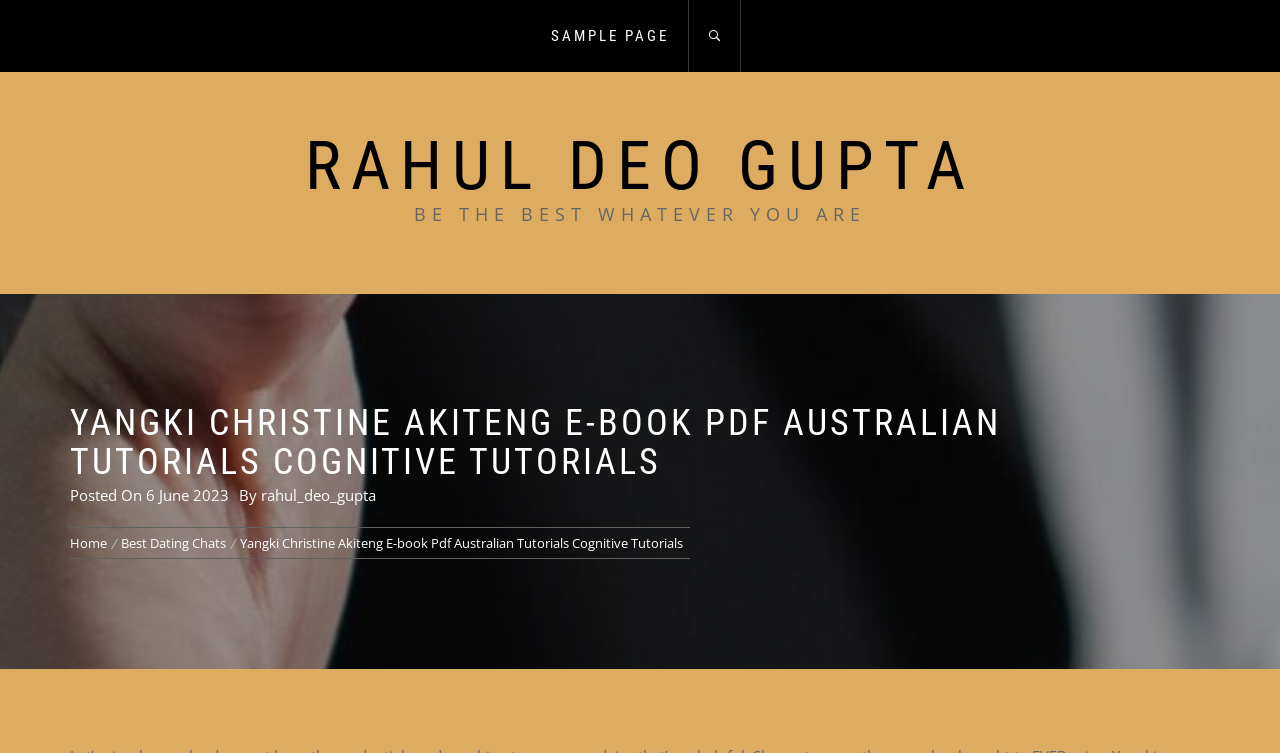Identify the bounding box coordinates of the part that should be clicked to carry out this instruction: "Visit the Rang TV website".

None